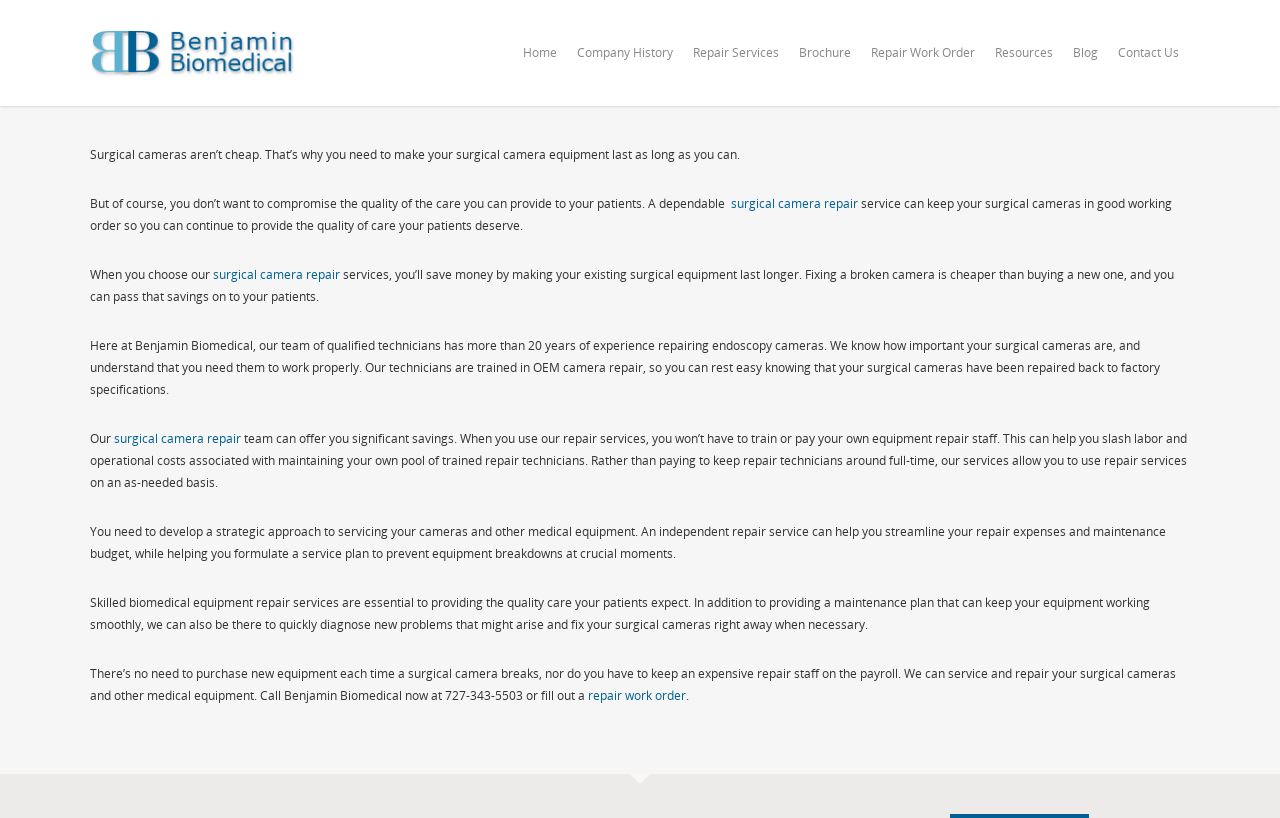What is the phone number to contact Benjamin Biomedical?
Look at the image and respond with a single word or a short phrase.

727-343-5503